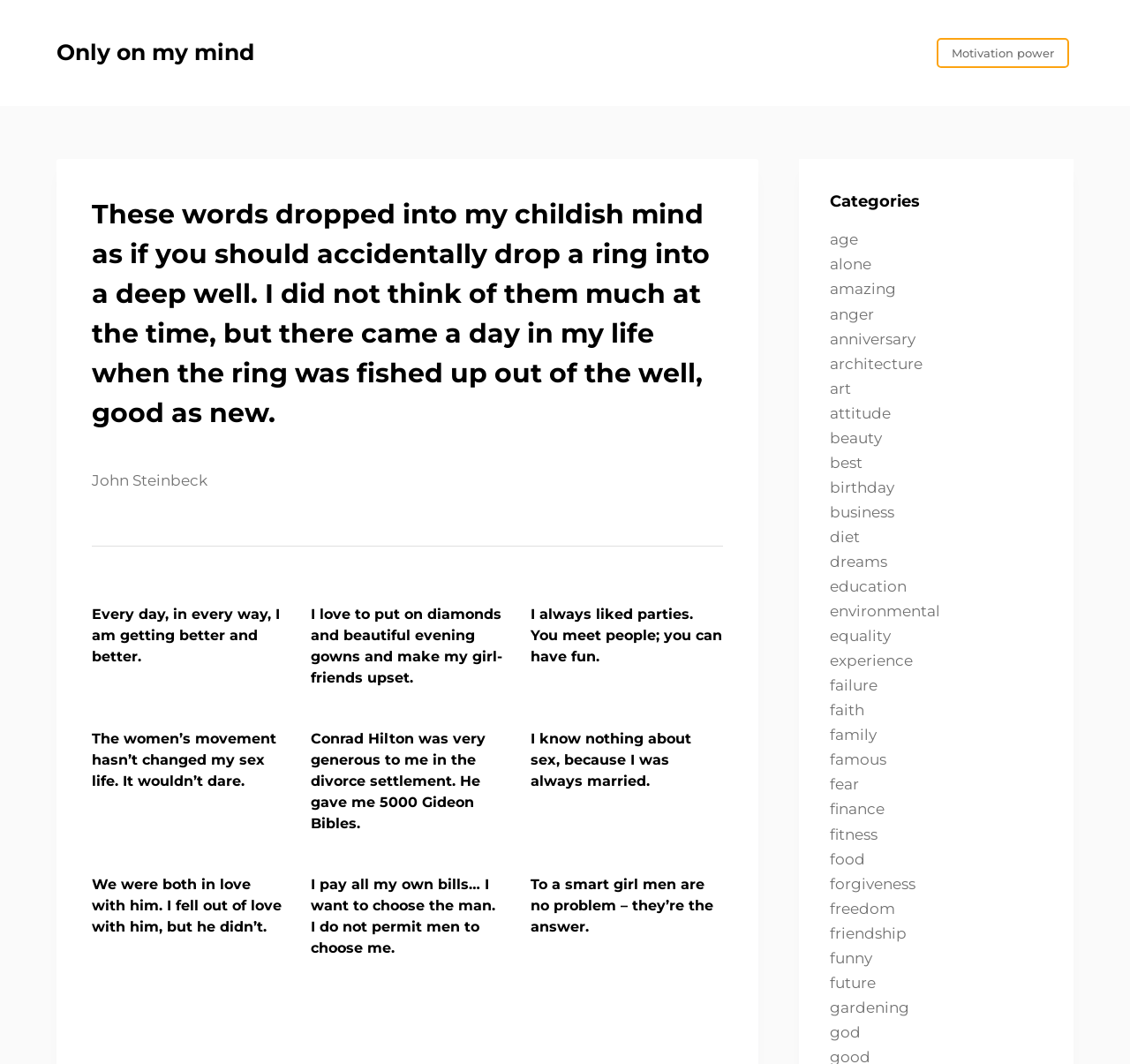Given the description "Skip to content", provide the bounding box coordinates of the corresponding UI element.

[0.0, 0.0, 0.031, 0.017]